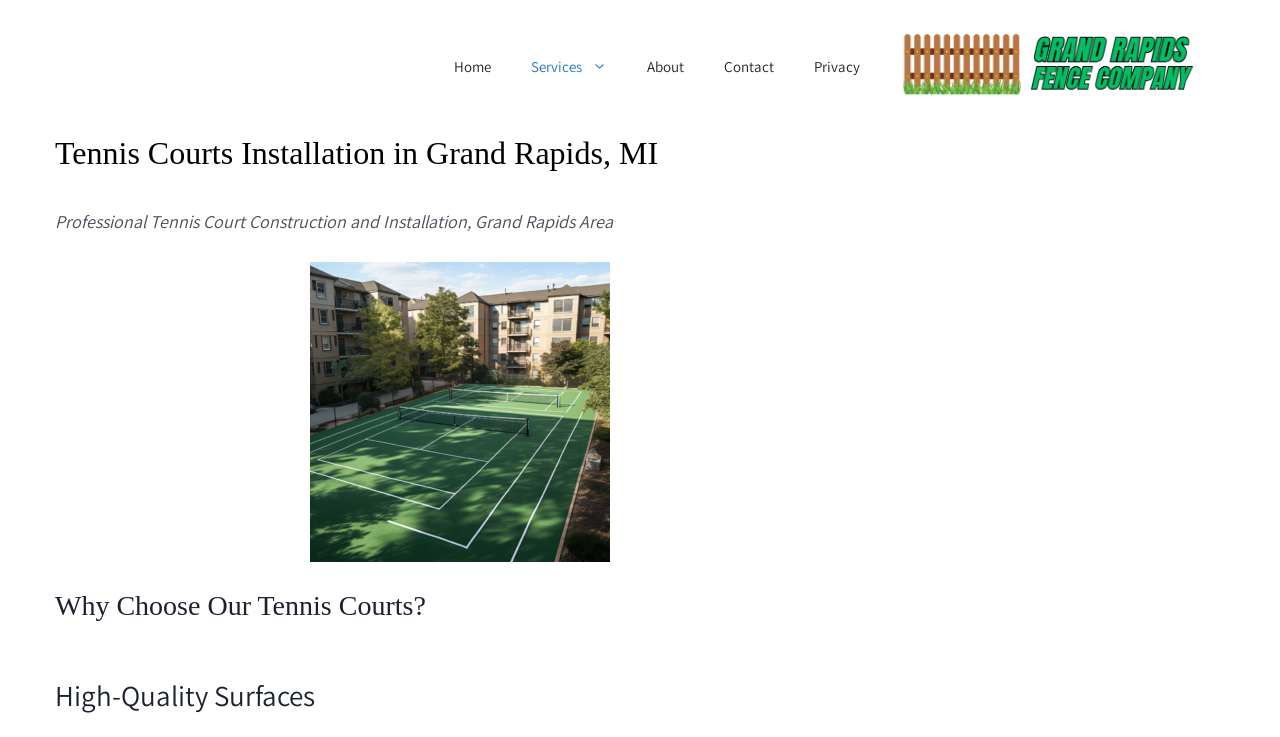What is one of the benefits of their tennis courts?
Please provide a single word or phrase as your answer based on the image.

High-quality surfaces